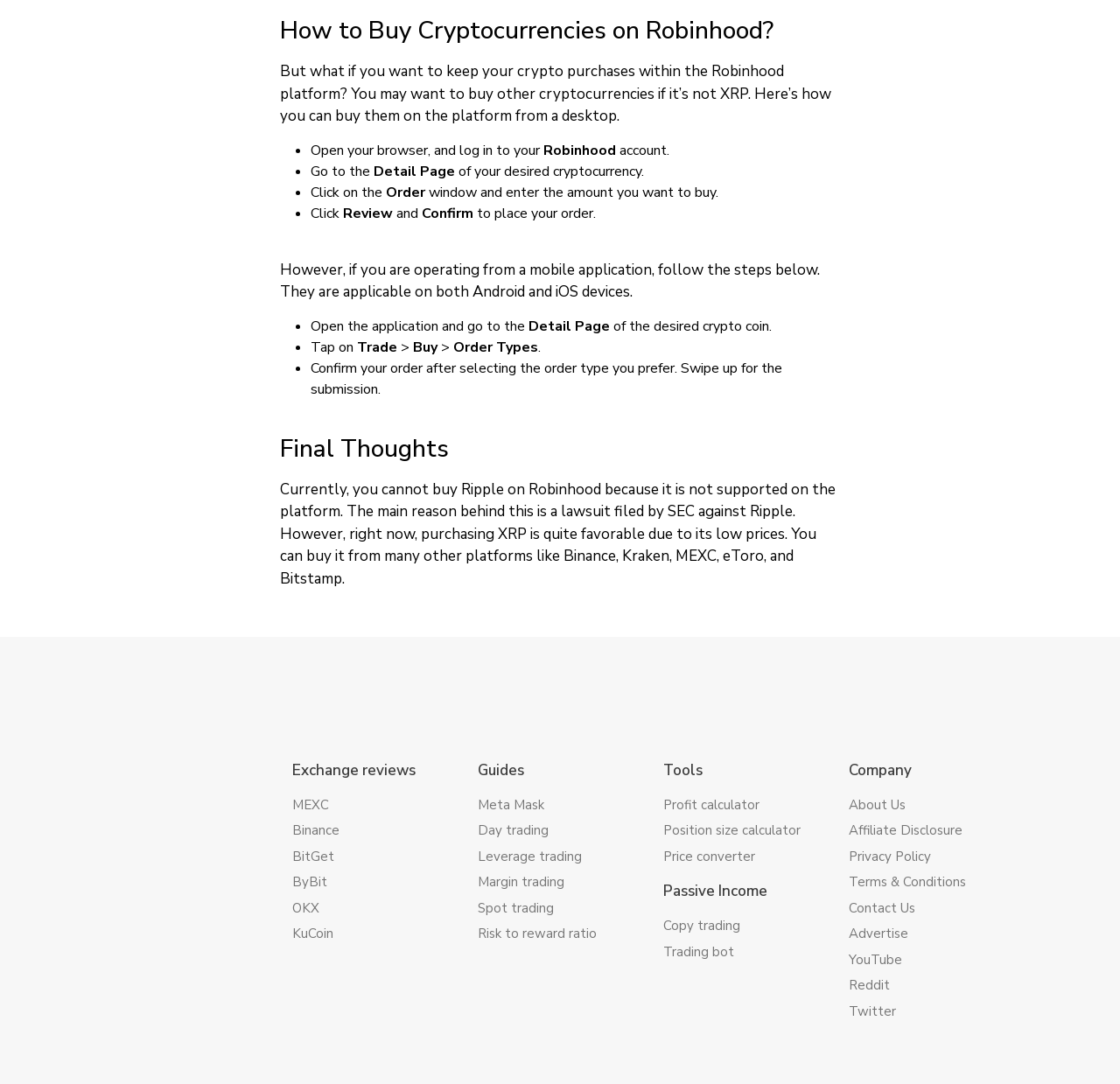What is the first step to buy cryptocurrencies on Robinhood from a desktop? Analyze the screenshot and reply with just one word or a short phrase.

Open your browser and log in to your account